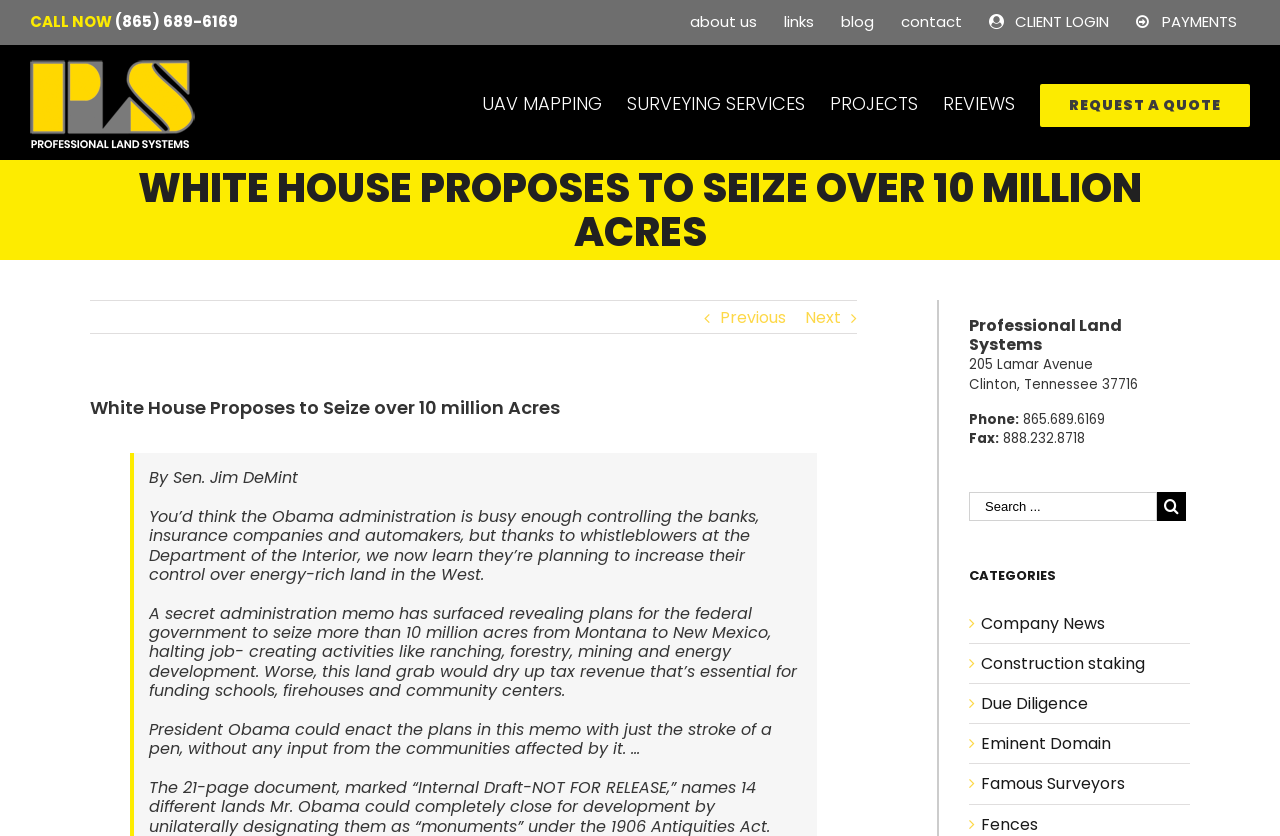Can you specify the bounding box coordinates for the region that should be clicked to fulfill this instruction: "Search for something".

[0.757, 0.589, 0.904, 0.623]